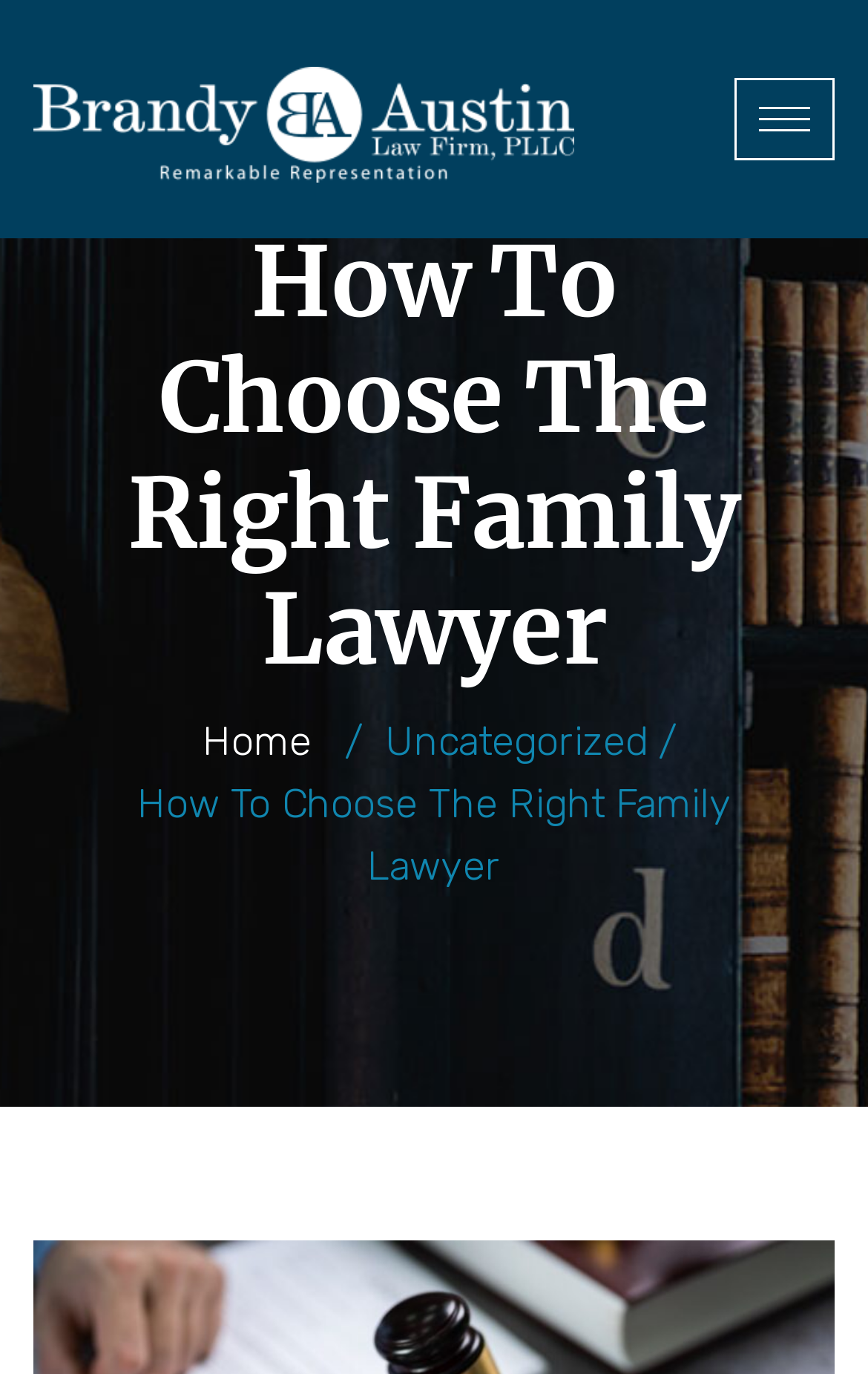Give a comprehensive overview of the webpage, including key elements.

The webpage is about choosing the right family lawyer, with a focus on expertise, experience, and personal compatibility. At the top left of the page, there is a link to "Brandy Austin Law Firm PLLC" accompanied by an image with the same name. 

Below this, there is a prominent heading "How To Choose The Right Family Lawyer" that spans most of the page width. 

On the top right, there is a button with a hamburger icon. 

The page has a navigation section with a link to "Home" and a category labeled "Uncategorized". 

There is a main content area that displays an article or blog post with the same title as the heading, "How To Choose The Right Family Lawyer".